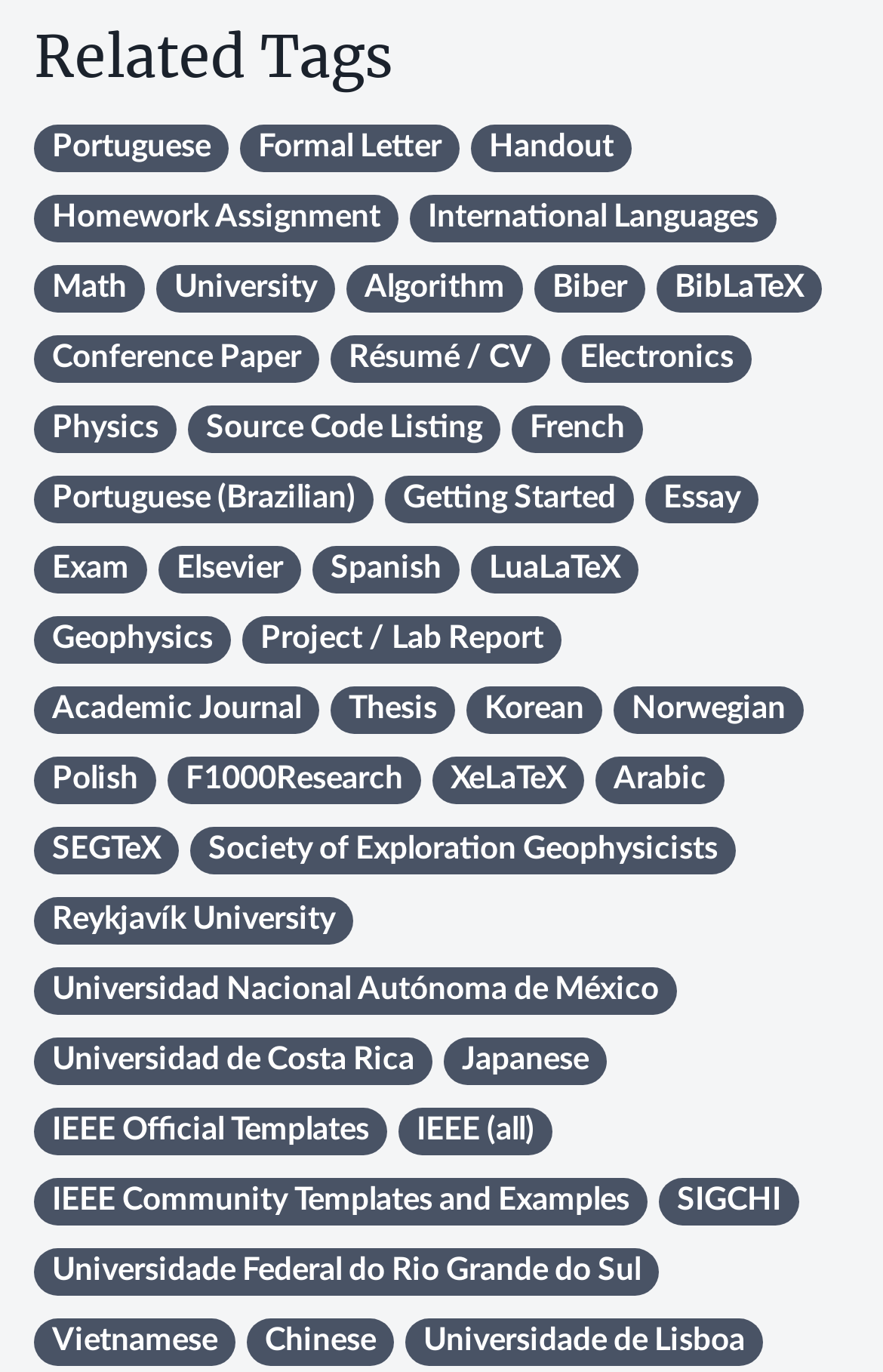Find the bounding box coordinates of the element you need to click on to perform this action: 'Select the 'Formal Letter' option'. The coordinates should be represented by four float values between 0 and 1, in the format [left, top, right, bottom].

[0.272, 0.091, 0.521, 0.125]